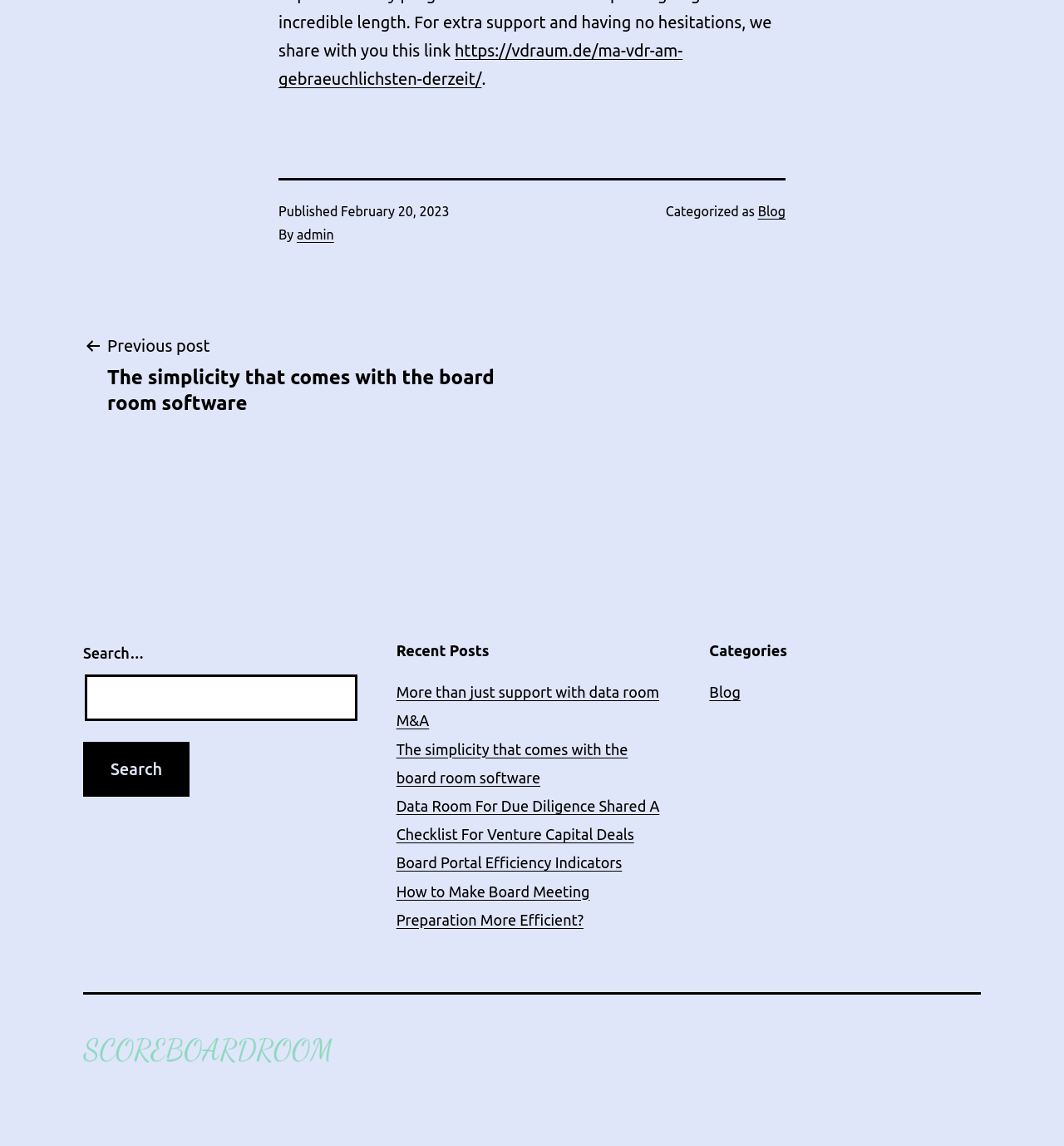Identify the bounding box for the described UI element: "Blog".

[0.712, 0.178, 0.738, 0.191]